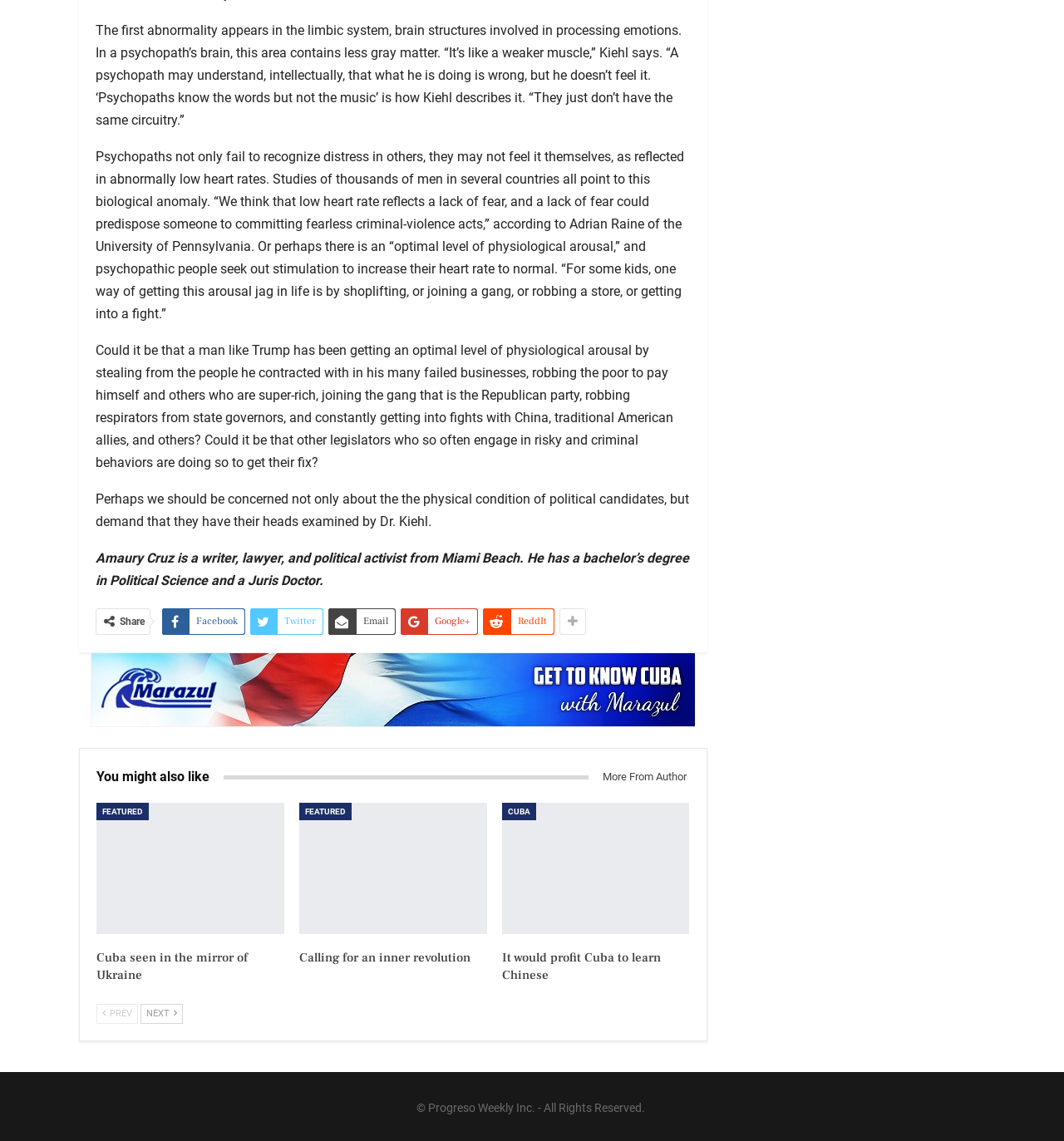Please identify the bounding box coordinates of the clickable region that I should interact with to perform the following instruction: "Read the blog". The coordinates should be expressed as four float numbers between 0 and 1, i.e., [left, top, right, bottom].

None